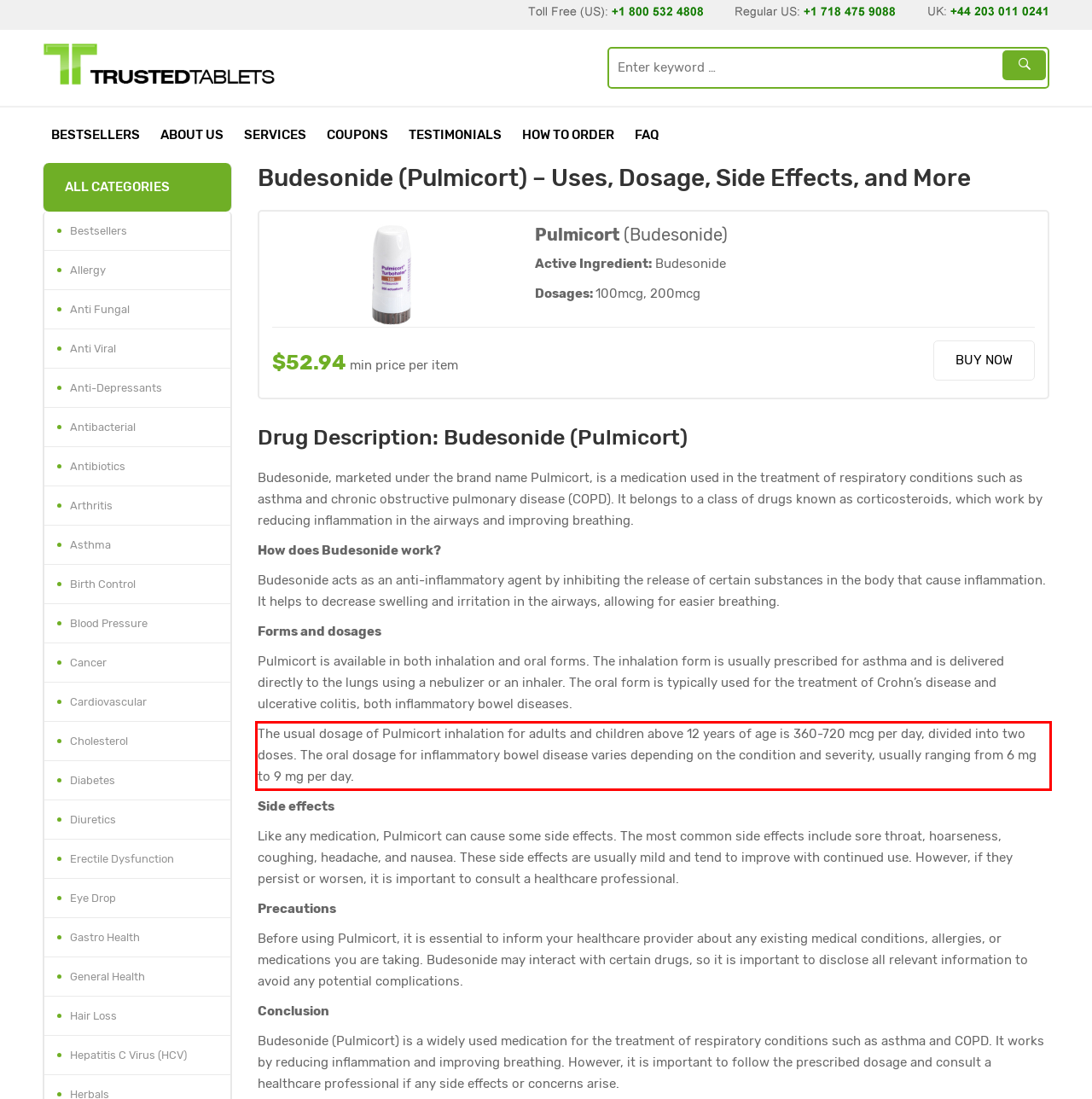Given a screenshot of a webpage containing a red rectangle bounding box, extract and provide the text content found within the red bounding box.

The usual dosage of Pulmicort inhalation for adults and children above 12 years of age is 360-720 mcg per day, divided into two doses. The oral dosage for inflammatory bowel disease varies depending on the condition and severity, usually ranging from 6 mg to 9 mg per day.